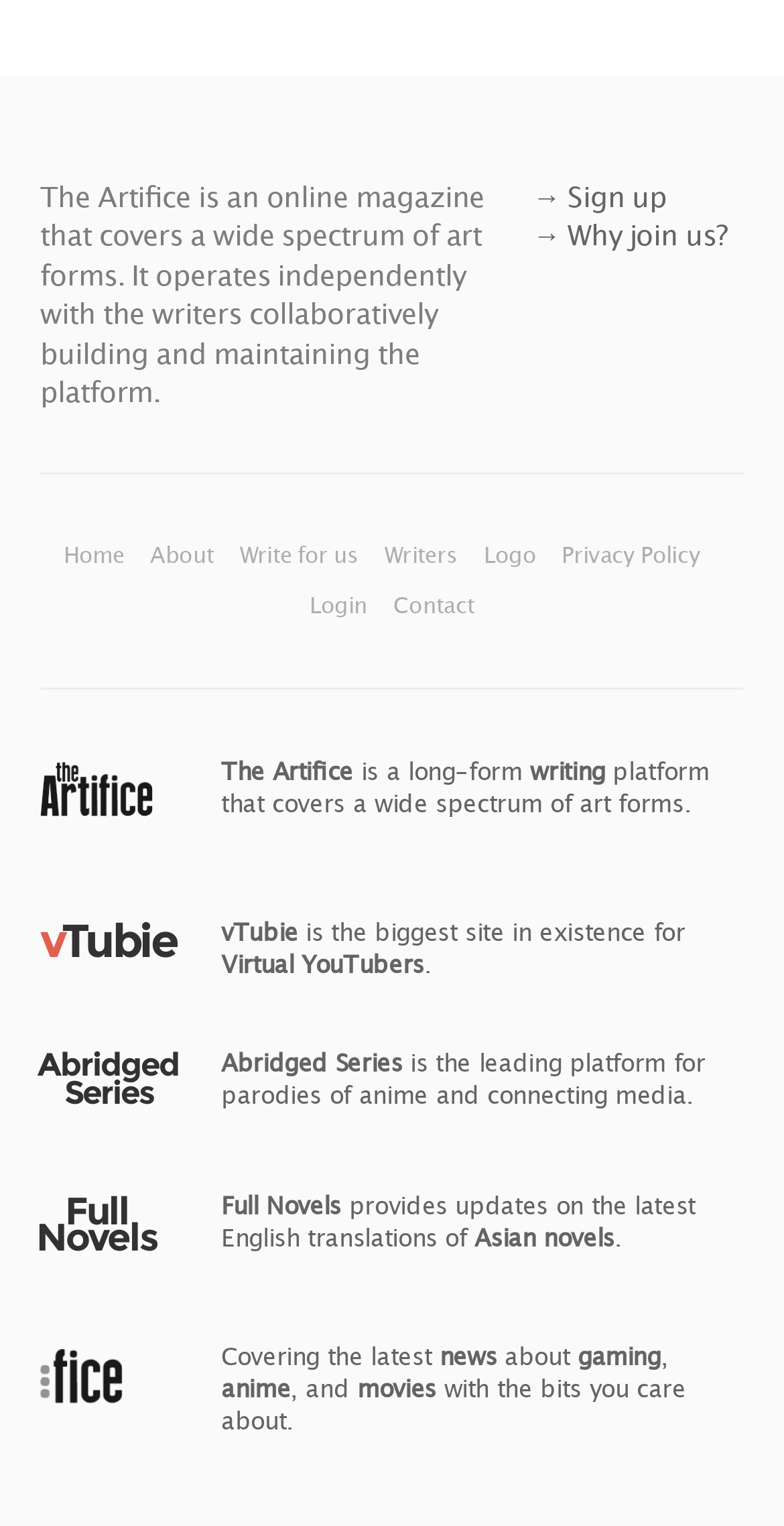What is the name of the online magazine? Refer to the image and provide a one-word or short phrase answer.

The Artifice